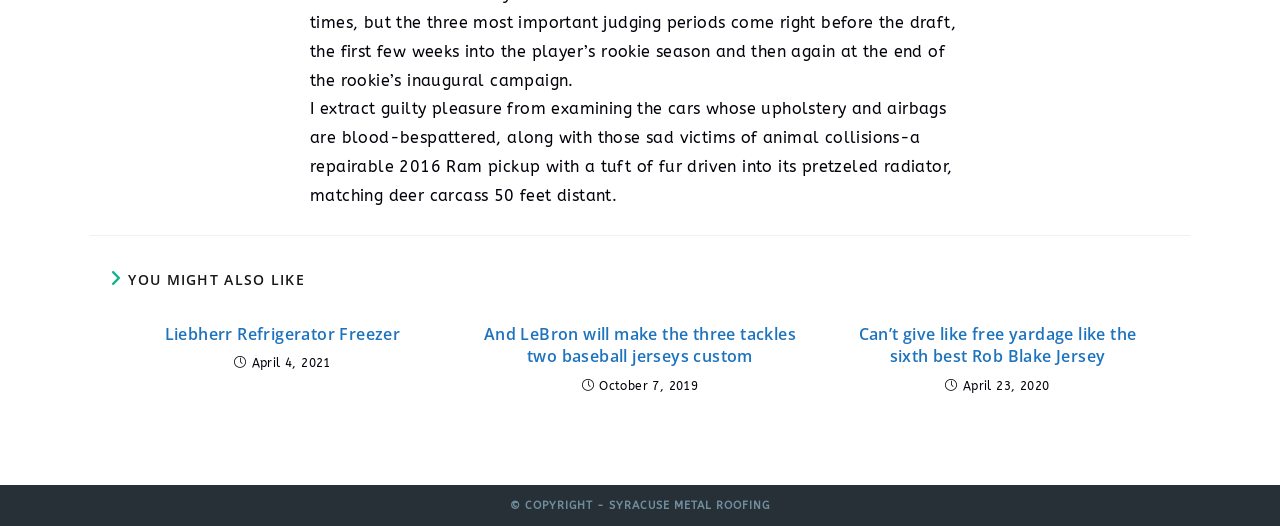Look at the image and answer the question in detail:
What is the purpose of the 'YOU MIGHT ALSO LIKE' section?

The 'YOU MIGHT ALSO LIKE' section is a heading located at coordinates [0.086, 0.505, 0.914, 0.553]. It is followed by multiple articles, suggesting that its purpose is to suggest related articles to the user.